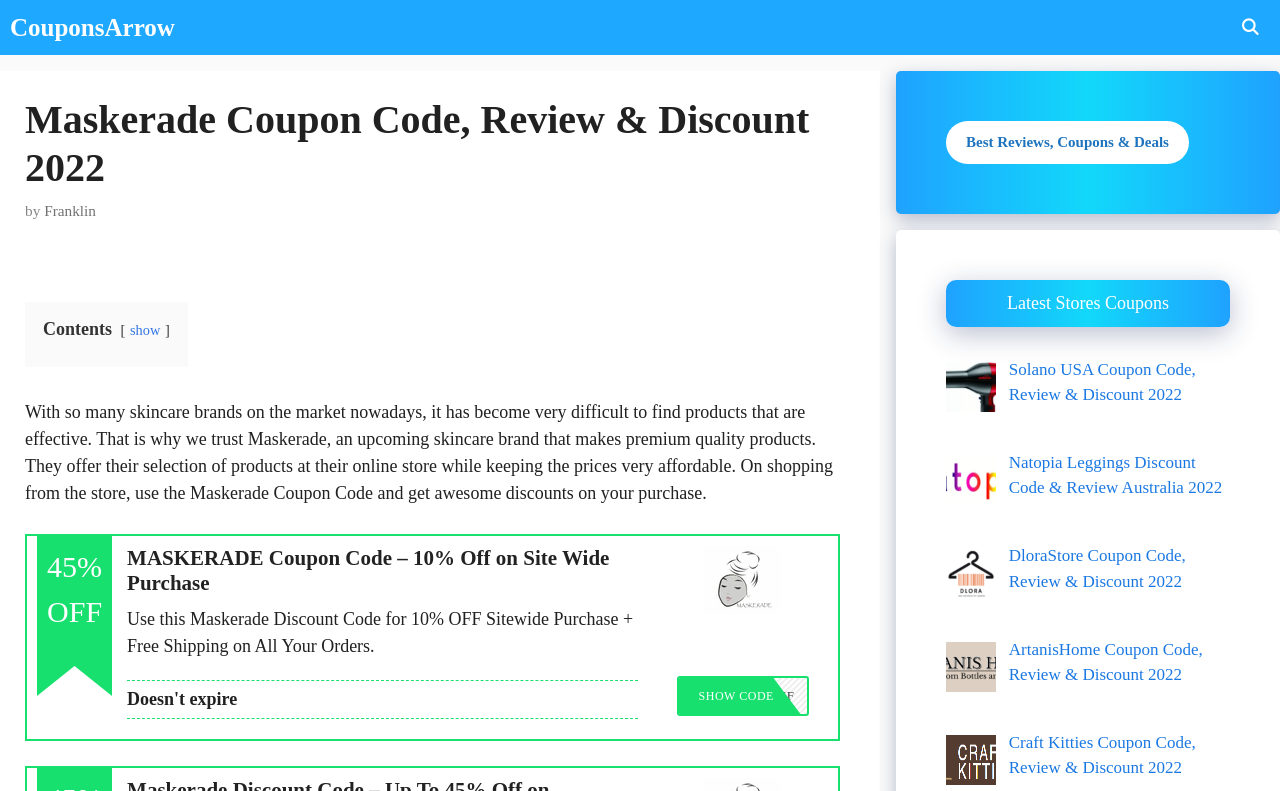Find the bounding box coordinates of the area that needs to be clicked in order to achieve the following instruction: "Open Search Bar". The coordinates should be specified as four float numbers between 0 and 1, i.e., [left, top, right, bottom].

[0.953, 0.0, 1.0, 0.07]